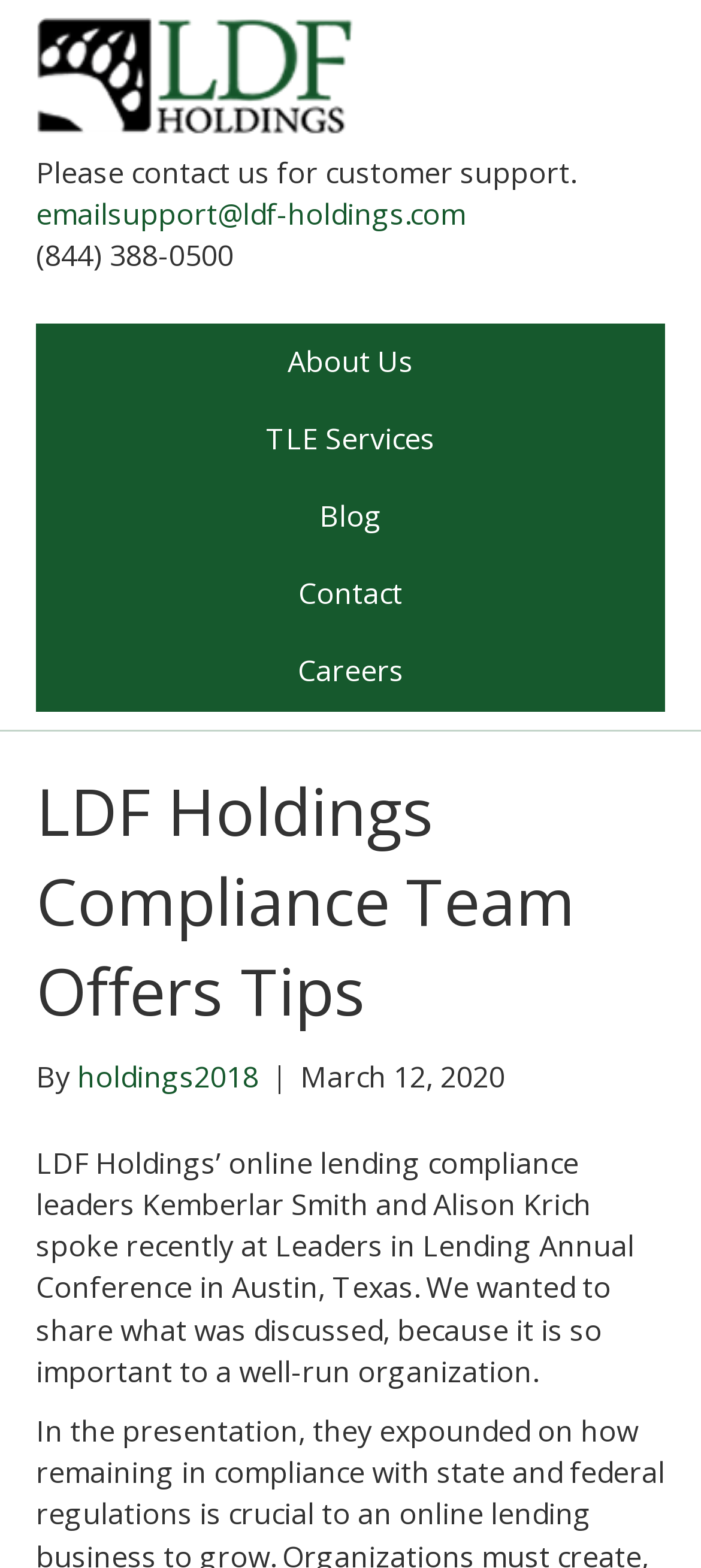Point out the bounding box coordinates of the section to click in order to follow this instruction: "visit iTeach: Experienţe didactice".

None